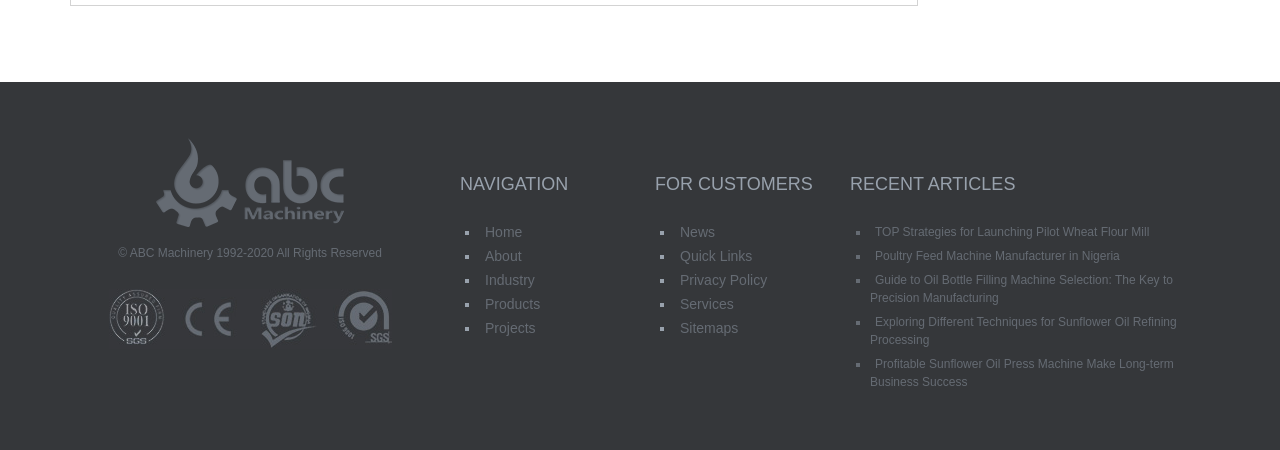How many list markers are there in the 'FOR CUSTOMERS' section?
Answer the question with just one word or phrase using the image.

5